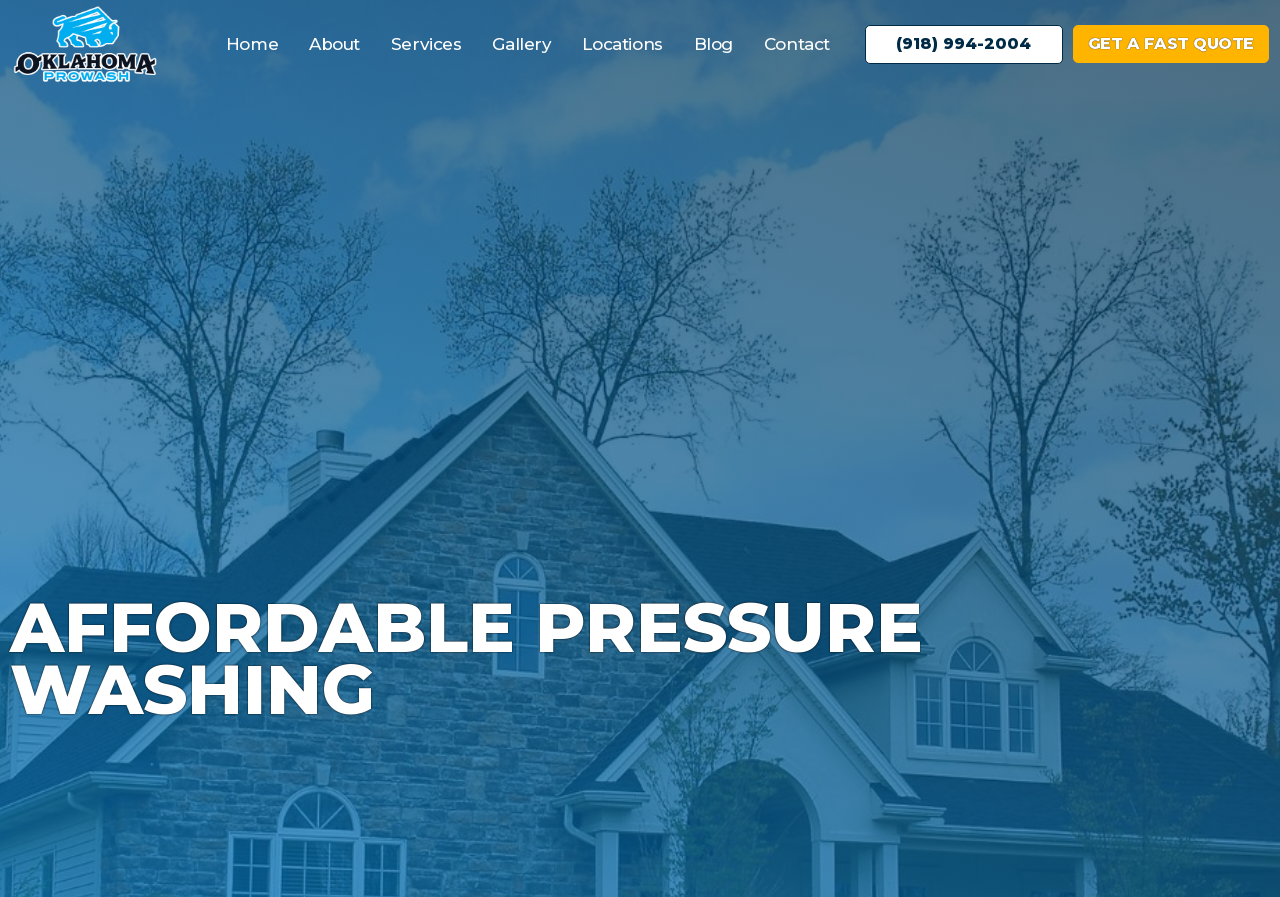Find and provide the bounding box coordinates for the UI element described with: "(918) 994-2004".

[0.676, 0.027, 0.83, 0.071]